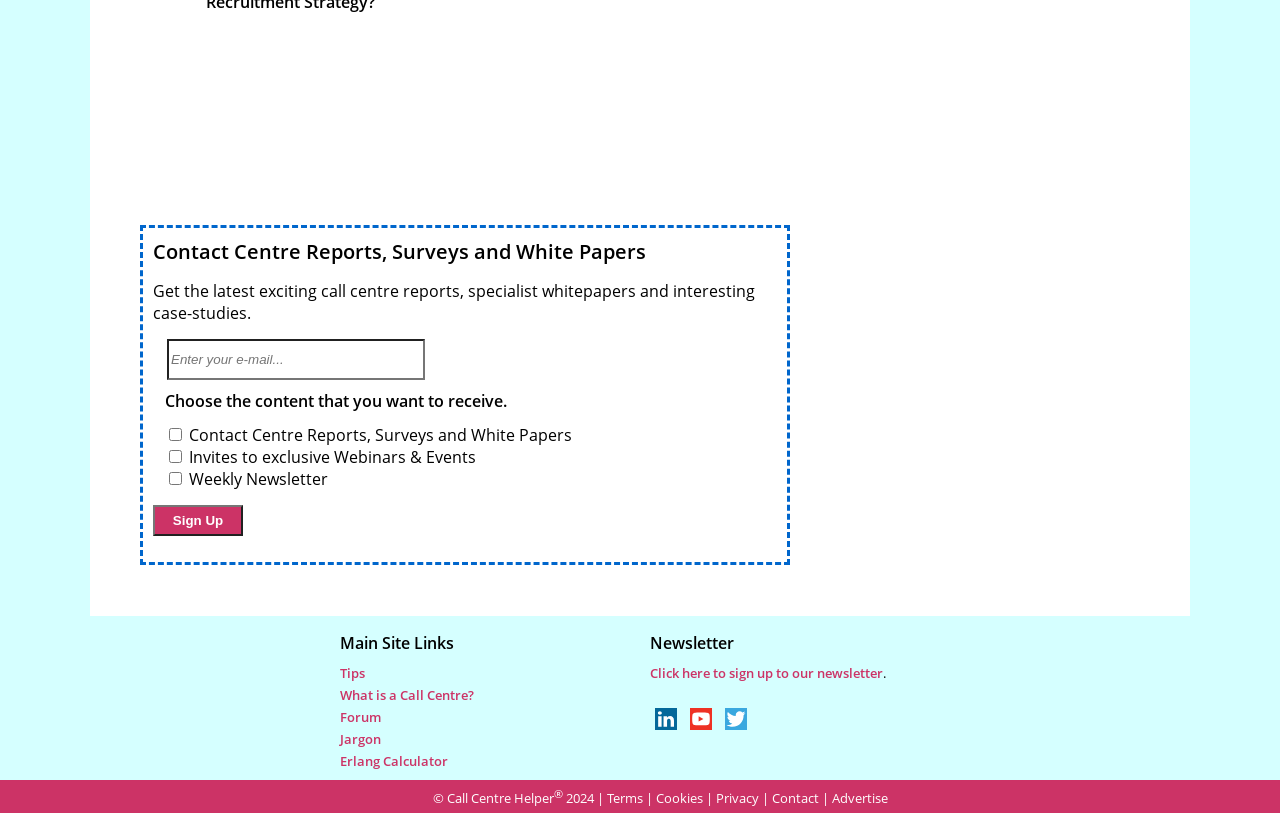What is the purpose of the textbox?
Respond to the question with a well-detailed and thorough answer.

The textbox is labeled 'Enter your e-mail...' and is required, indicating that it is used to collect the user's email address, likely for subscription or sign-up purposes.